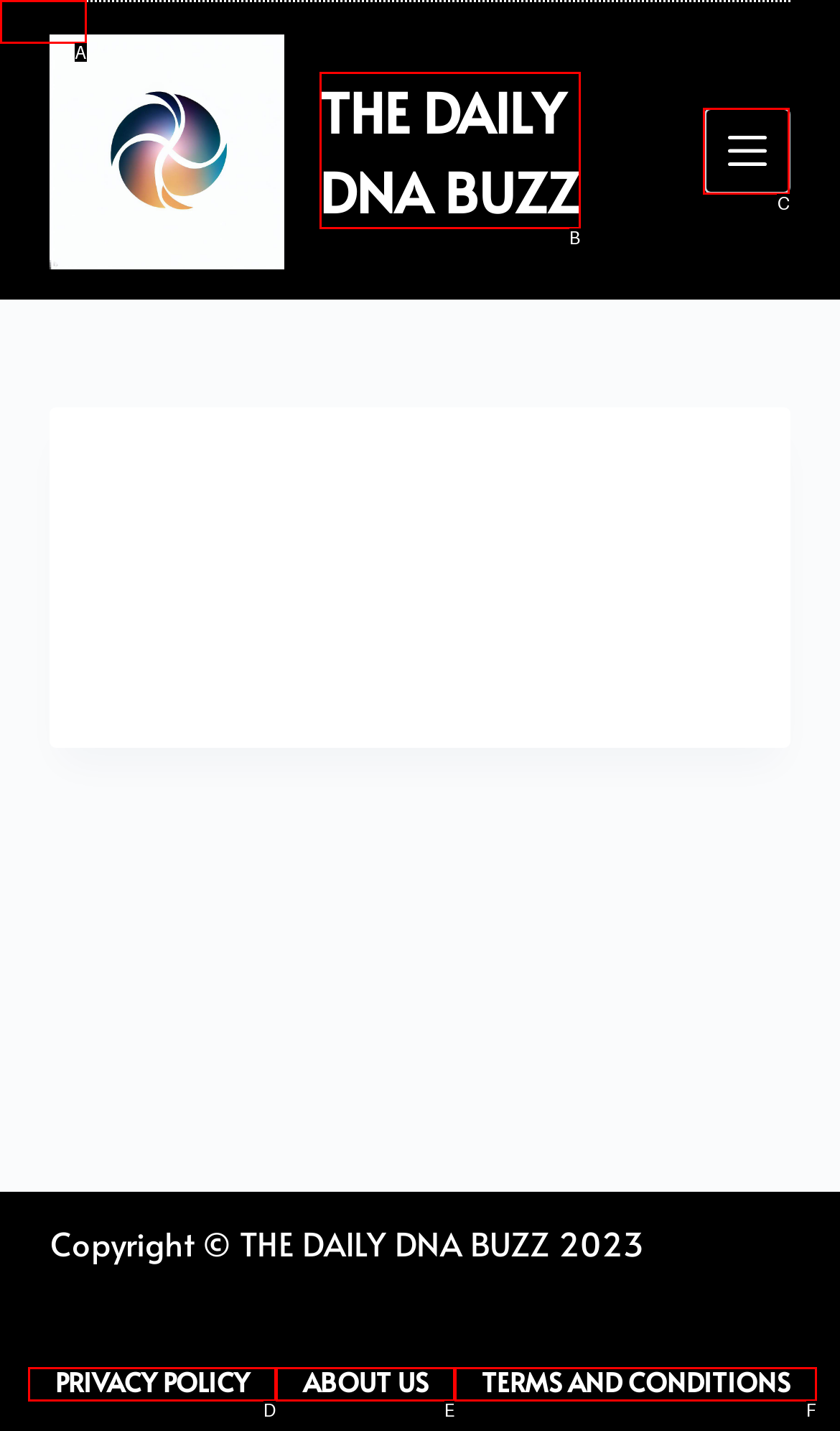Tell me which option best matches the description: Skip to content
Answer with the option's letter from the given choices directly.

A